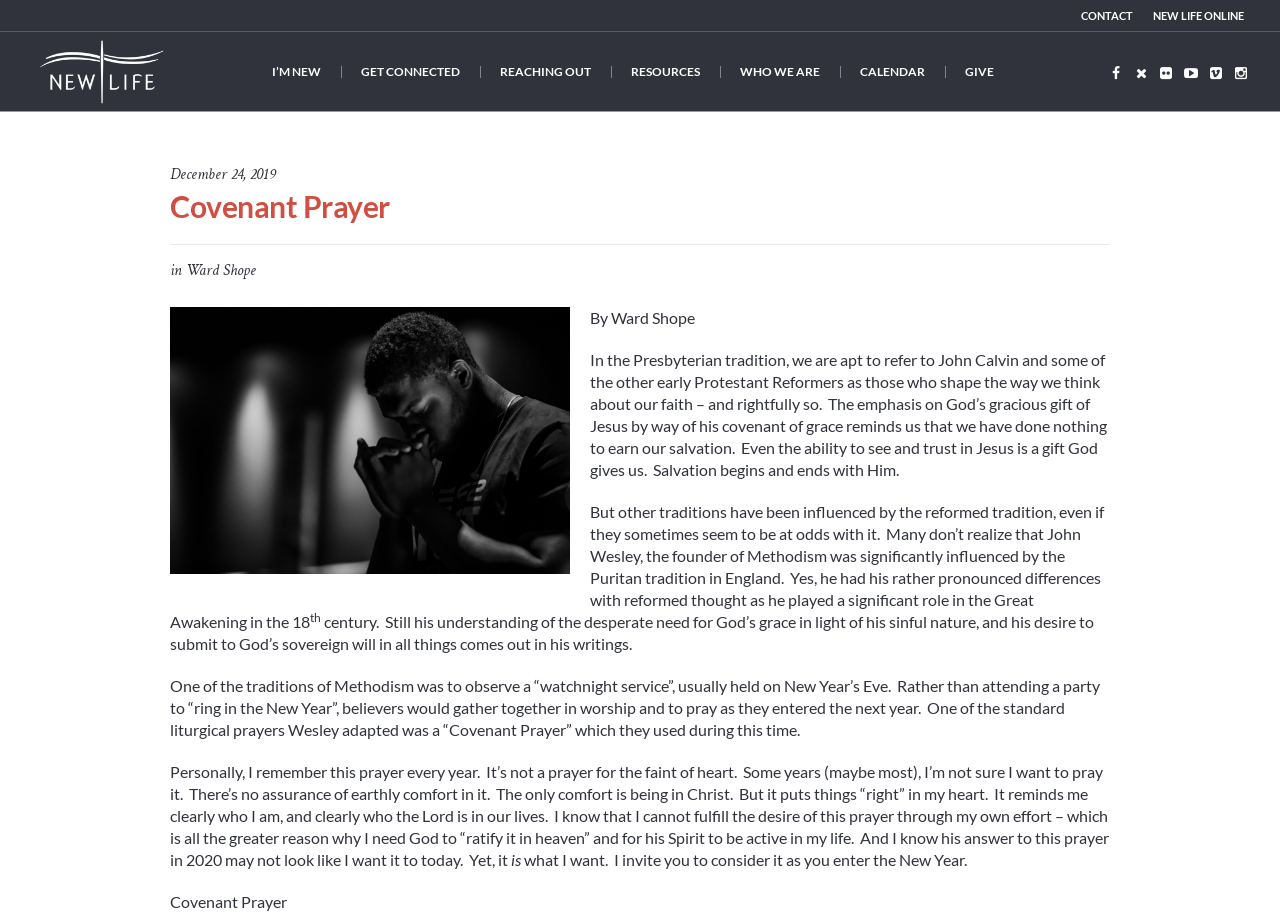Please answer the following question as detailed as possible based on the image: 
What is the purpose of the 'watchnight service'?

According to the text, the 'watchnight service' is a tradition of Methodism where believers gather together in worship and to pray as they enter the next year, instead of attending a party to 'ring in the New Year'.